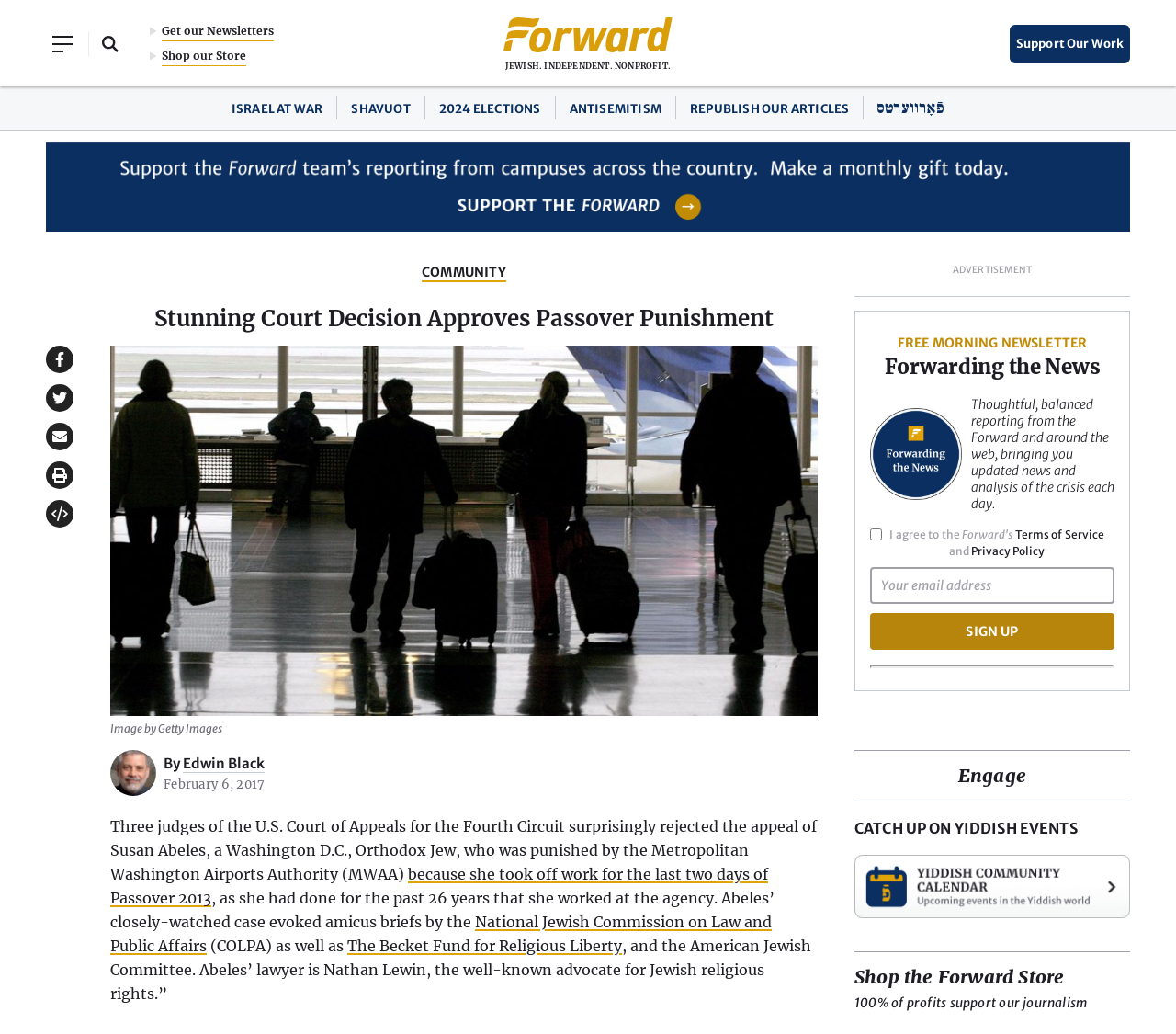Kindly determine the bounding box coordinates of the area that needs to be clicked to fulfill this instruction: "Sign Up".

[0.74, 0.593, 0.948, 0.628]